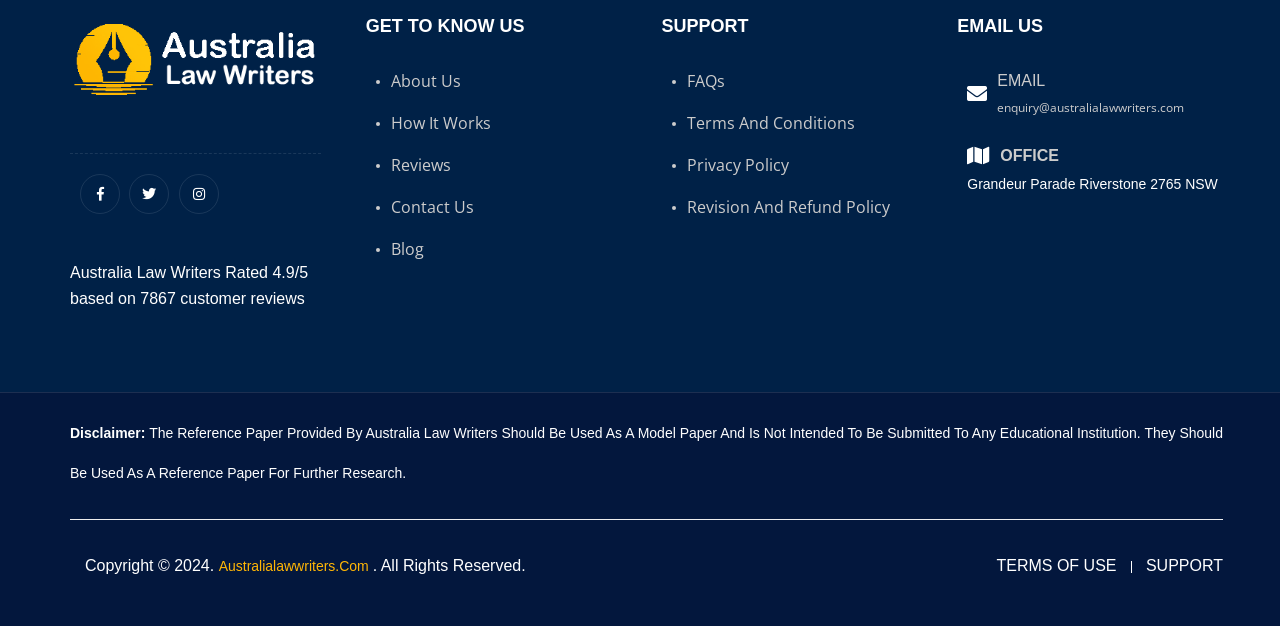Find and indicate the bounding box coordinates of the region you should select to follow the given instruction: "Go to the 'Blog' page".

[0.294, 0.376, 0.331, 0.418]